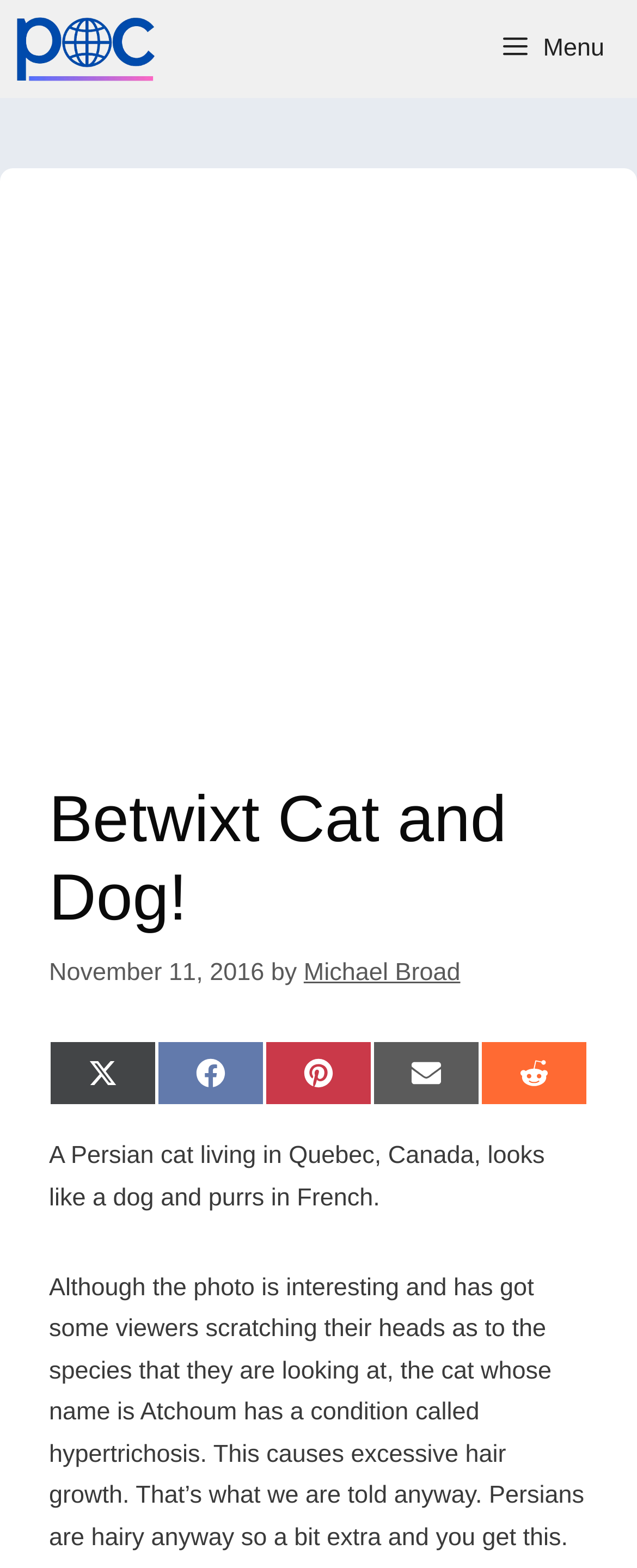Summarize the contents and layout of the webpage in detail.

The webpage is about animal advocacy, specifically featuring a story about a Persian cat living in Quebec, Canada, that resembles a dog and purrs in French. 

At the top of the page, there is a primary navigation menu with a link to "Freethinking Animal Advocacy" accompanied by an image. On the right side of the navigation menu, there is a button labeled "Menu". 

Below the navigation menu, there is a header section that takes up most of the page's width. Within this section, there is an advertisement iframe on the left side, and a heading that reads "Betwixt Cat and Dog!" on the right side. 

Under the heading, there is a time stamp indicating the date "November 11, 2016", followed by the author's name "Michael Broad". 

On the same level as the author's name, there are five social media sharing links, including Twitter, Facebook, Pinterest, Email, and Reddit, aligned horizontally from left to right. 

Finally, there is a paragraph of text that summarizes the story, describing the Persian cat's unique characteristics.